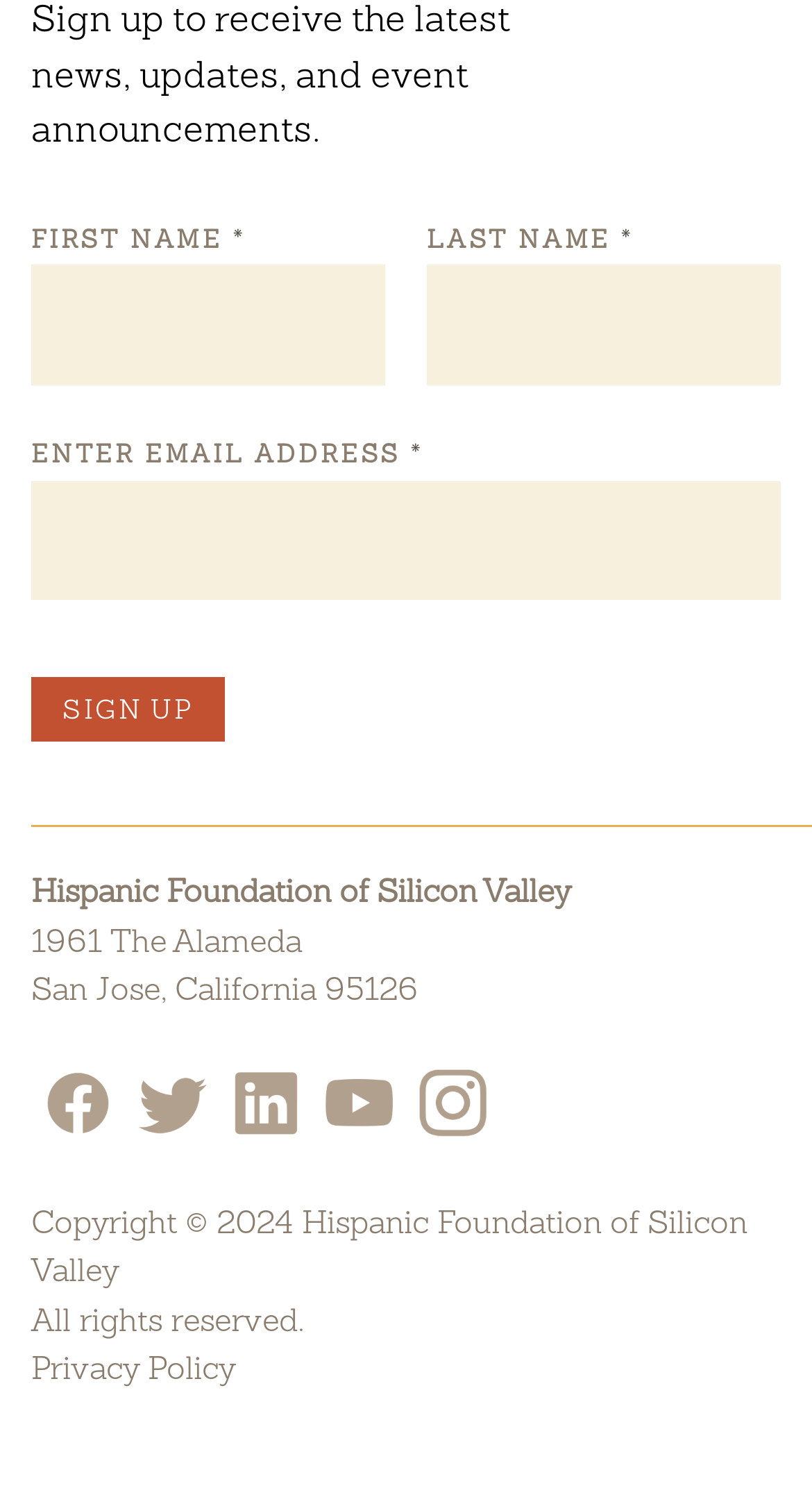Highlight the bounding box of the UI element that corresponds to this description: "title="Twitter"".

[0.154, 0.702, 0.269, 0.768]